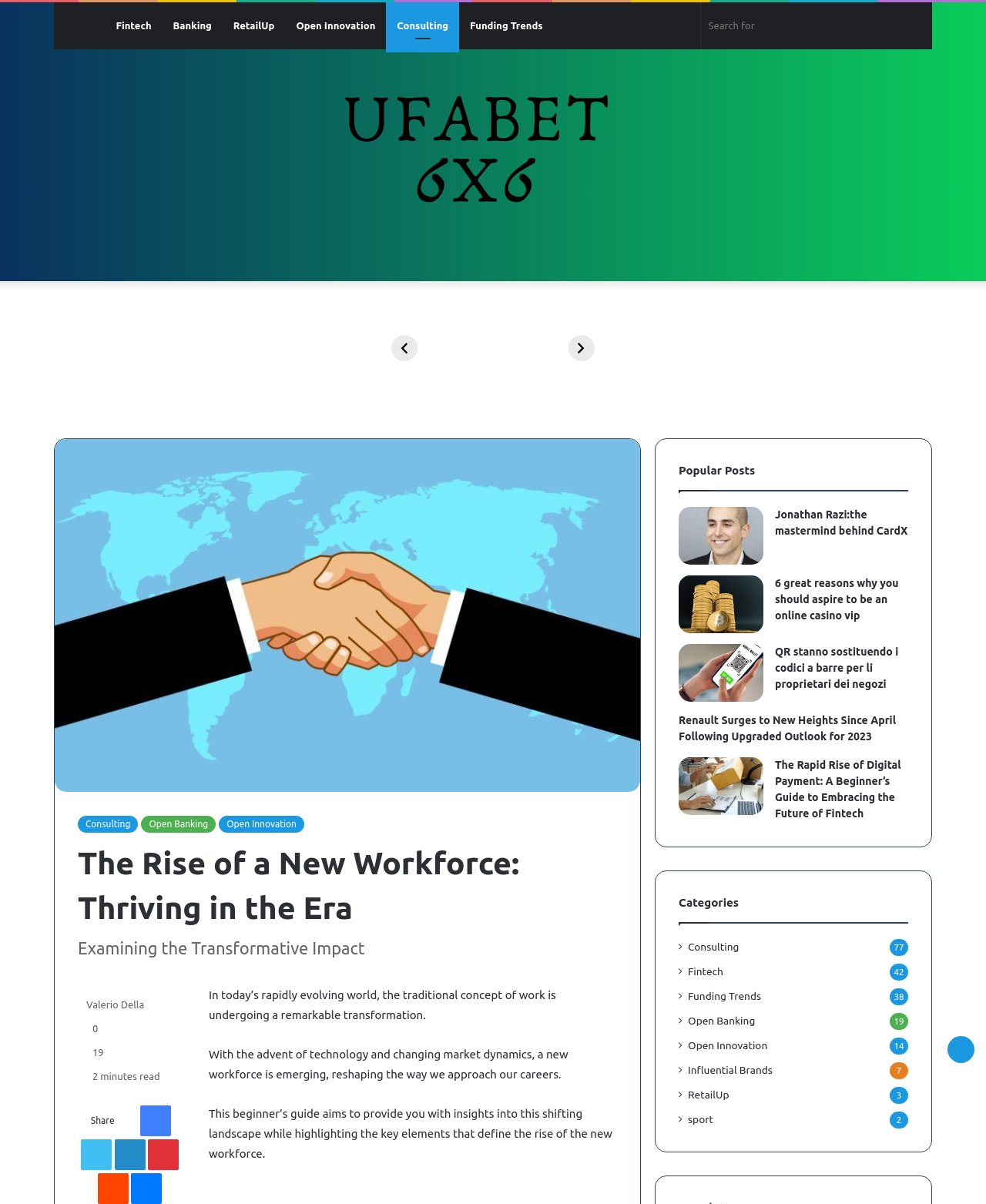What is the topic of the article 'The Rise of a New Workforce: Thriving in the Era'?
Analyze the screenshot and provide a detailed answer to the question.

The topic of the article 'The Rise of a New Workforce: Thriving in the Era' can be determined by reading the heading of the article, which is located in the main content section of the webpage. The heading is 'The Rise of a New Workforce: Thriving in the Era', and it suggests that the article is about the emergence of a new workforce.